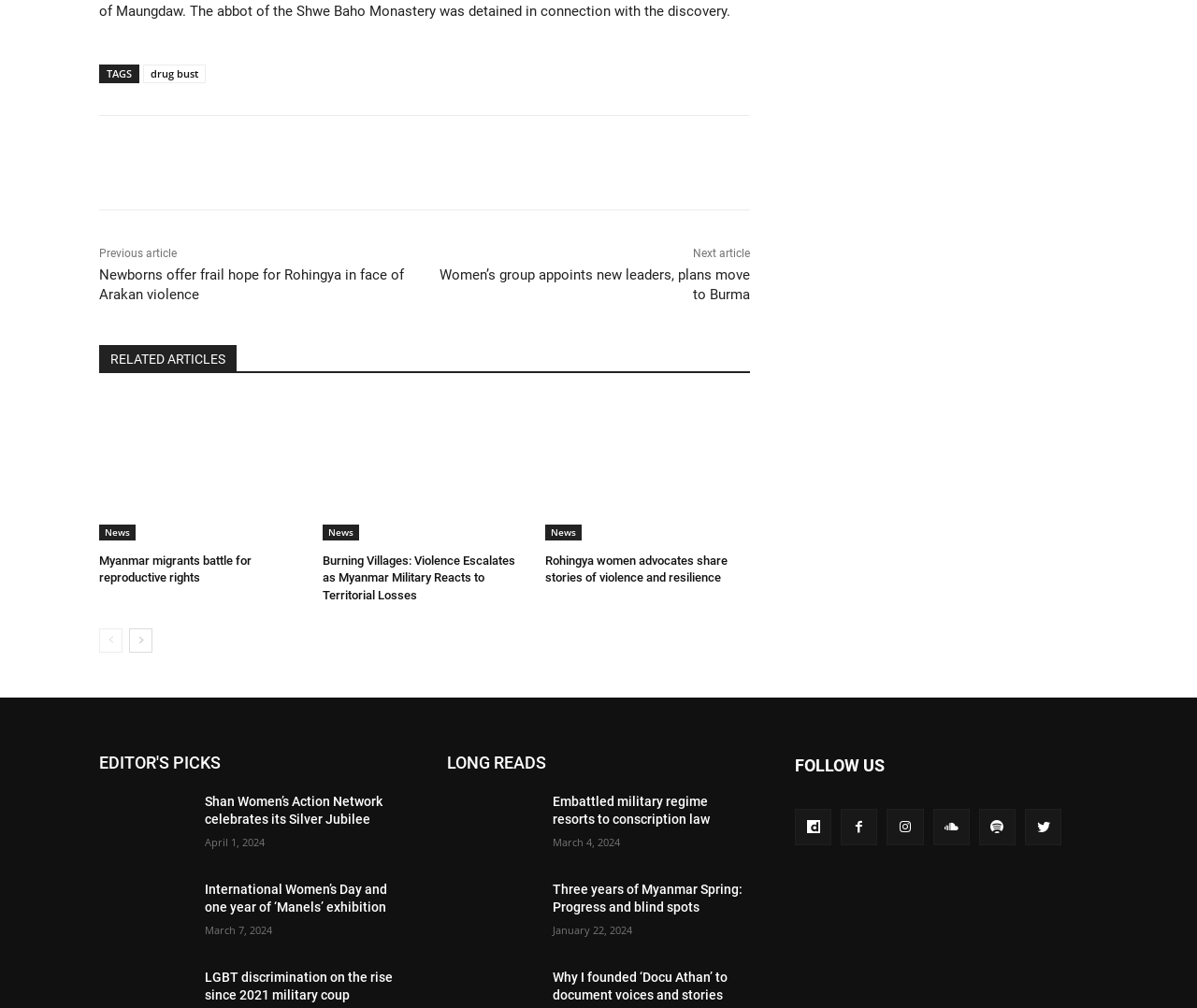Please identify the bounding box coordinates of the clickable region that I should interact with to perform the following instruction: "Click on the 'drug bust' link". The coordinates should be expressed as four float numbers between 0 and 1, i.e., [left, top, right, bottom].

[0.12, 0.064, 0.172, 0.083]